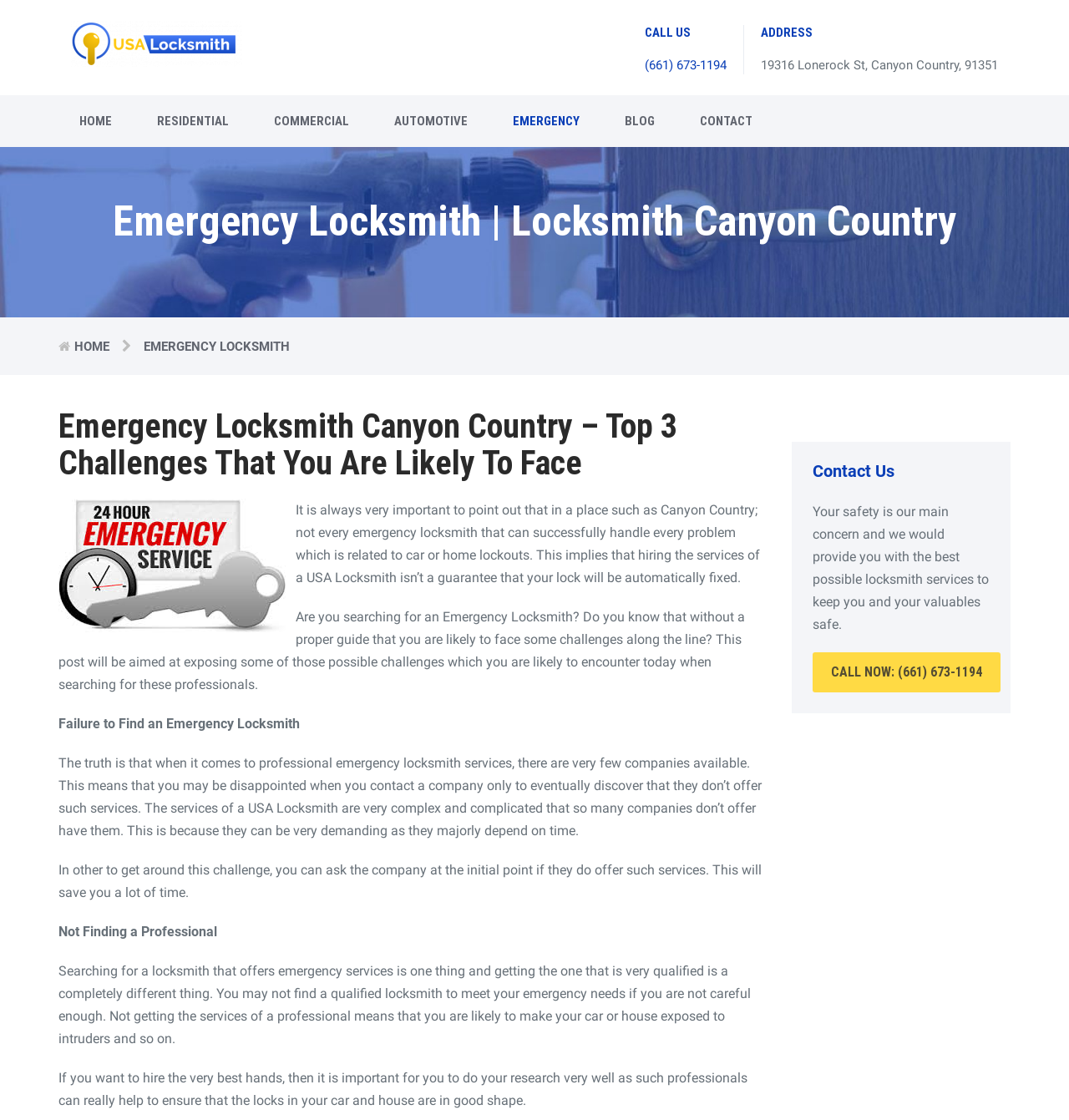Identify the bounding box coordinates for the element you need to click to achieve the following task: "Click the 'HOME' link". Provide the bounding box coordinates as four float numbers between 0 and 1, in the form [left, top, right, bottom].

[0.055, 0.085, 0.124, 0.131]